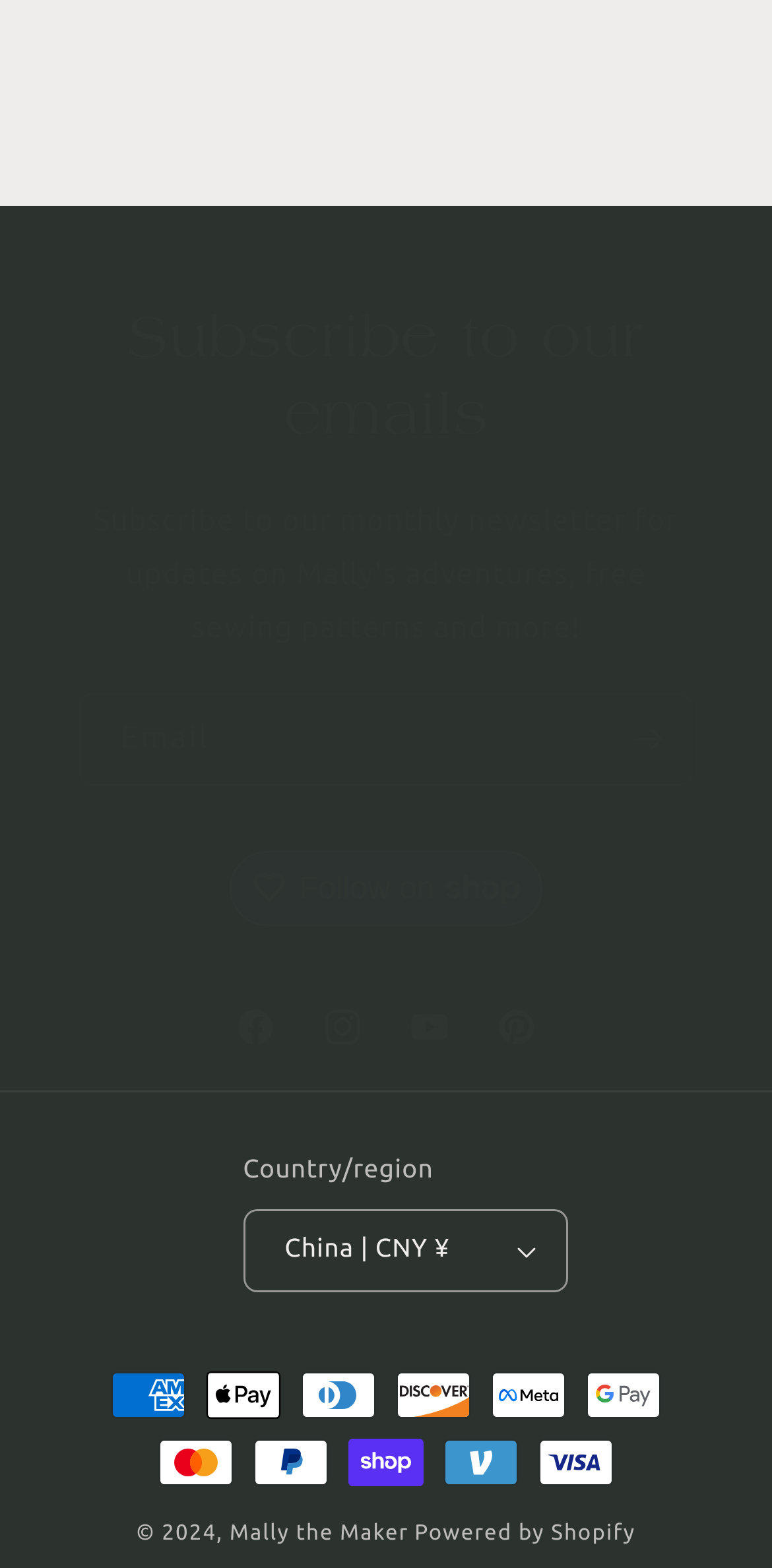Bounding box coordinates must be specified in the format (top-left x, top-left y, bottom-right x, bottom-right y). All values should be floating point numbers between 0 and 1. What are the bounding box coordinates of the UI element described as: alt="Institute on Community Integration"

None